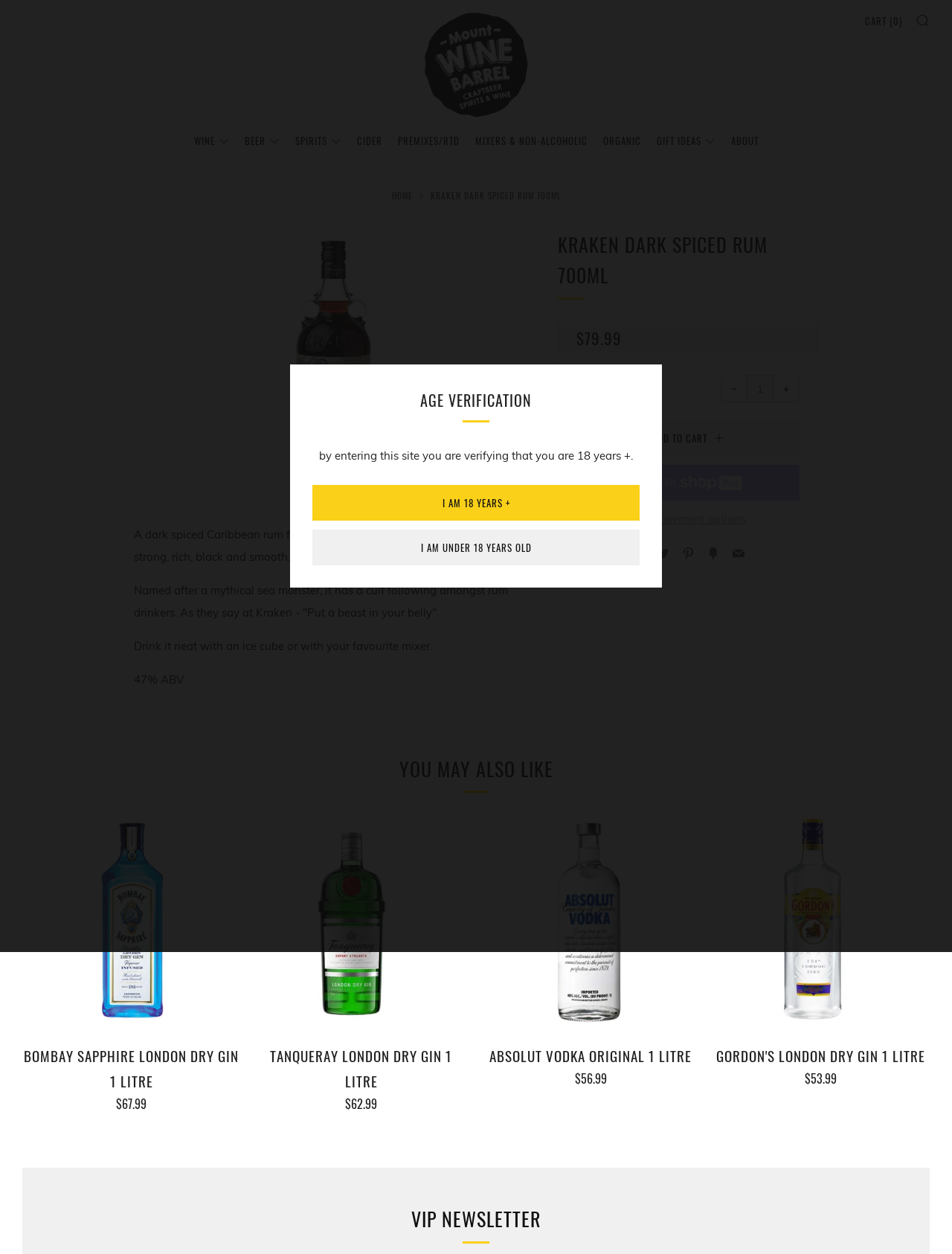Describe in detail what you see on the webpage.

This webpage is about Kraken Dark Spiced Rum 700ml, a product from Mount Wine Barrel. At the top, there is an age verification section where users must confirm they are 18 years or older. Below this section, there is a navigation menu with links to different categories, including wine, beer, spirits, and more.

On the left side, there is a breadcrumb navigation showing the current page's location. The main content area displays the product name, "Kraken Dark Spiced Rum 700ml", in a large heading. Below this, there is a description of the product, stating it is a dark spiced Caribbean rum from Trinidad and Tobago, known for its strong, rich, and smooth flavor.

The product details section shows the regular price of $79.99 and allows users to adjust the quantity. There are buttons to add the product to the cart, buy now with ShopPay, and explore more payment options. Social media links are also present, including Facebook, Twitter, Pinterest, and more.

On the right side, there is a section recommending other products, including Bombay Sapphire London Dry Gin, Tanqueray London Dry Gin, Absolut Vodka Original, and Gordon's London Dry Gin. Each recommended product has a link to its own page and displays its price.

At the bottom of the page, there is a section for VIP newsletter subscription.